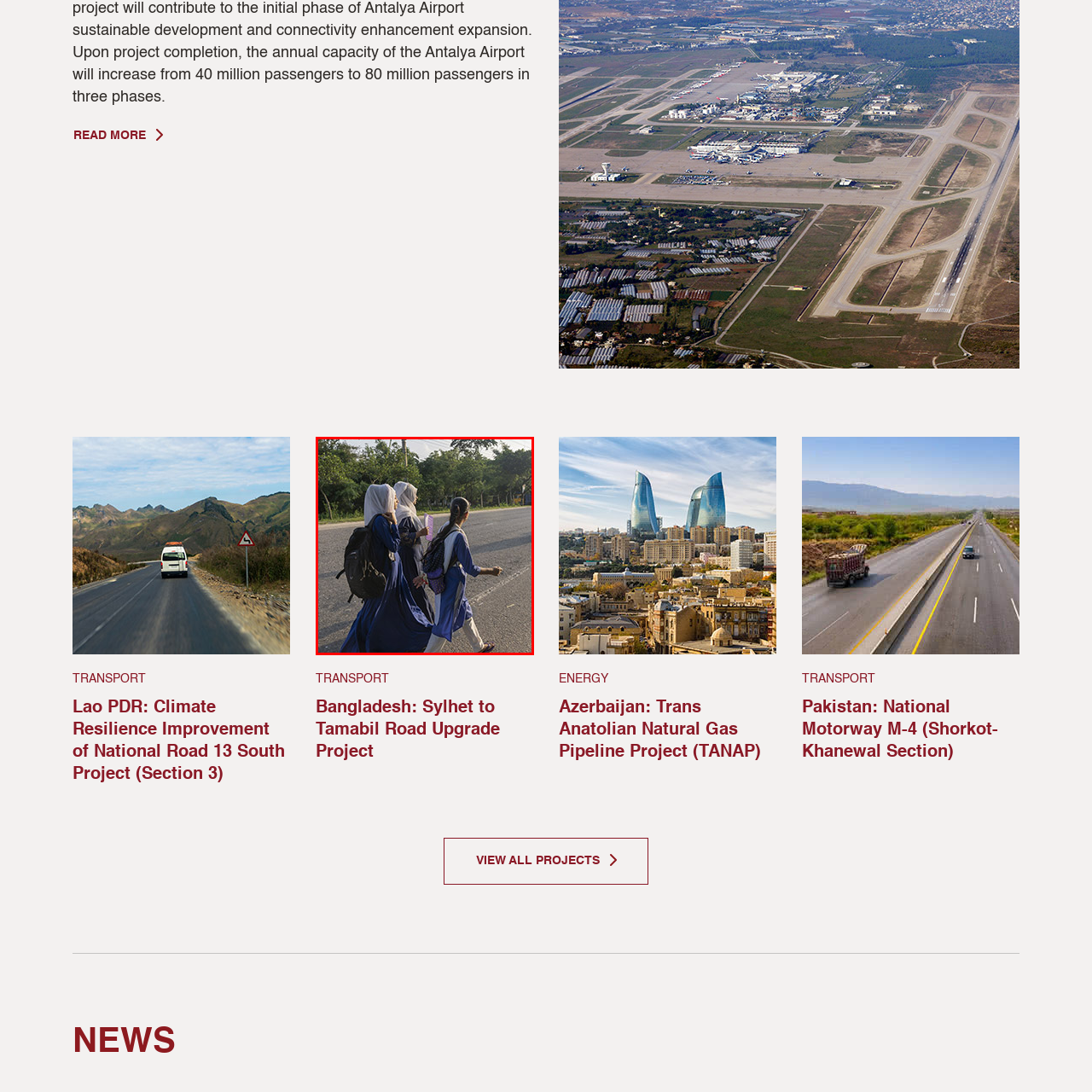Offer a meticulous description of everything depicted in the red-enclosed portion of the image.

The image depicts a group of three schoolgirls walking along a road. They are dressed in long blue garments, complemented by white headscarves, reflecting a traditional style of dress. The girls appear to be engaged in conversation and are carrying backpacks, suggesting they are on their way to or from school. The background features lush greenery, adding to the sense of a calm and serene environment. This setting highlights both the educational journey of the girls and the cultural context of Bangladesh, as indicated by the associated project focused on road upgrades in the region.